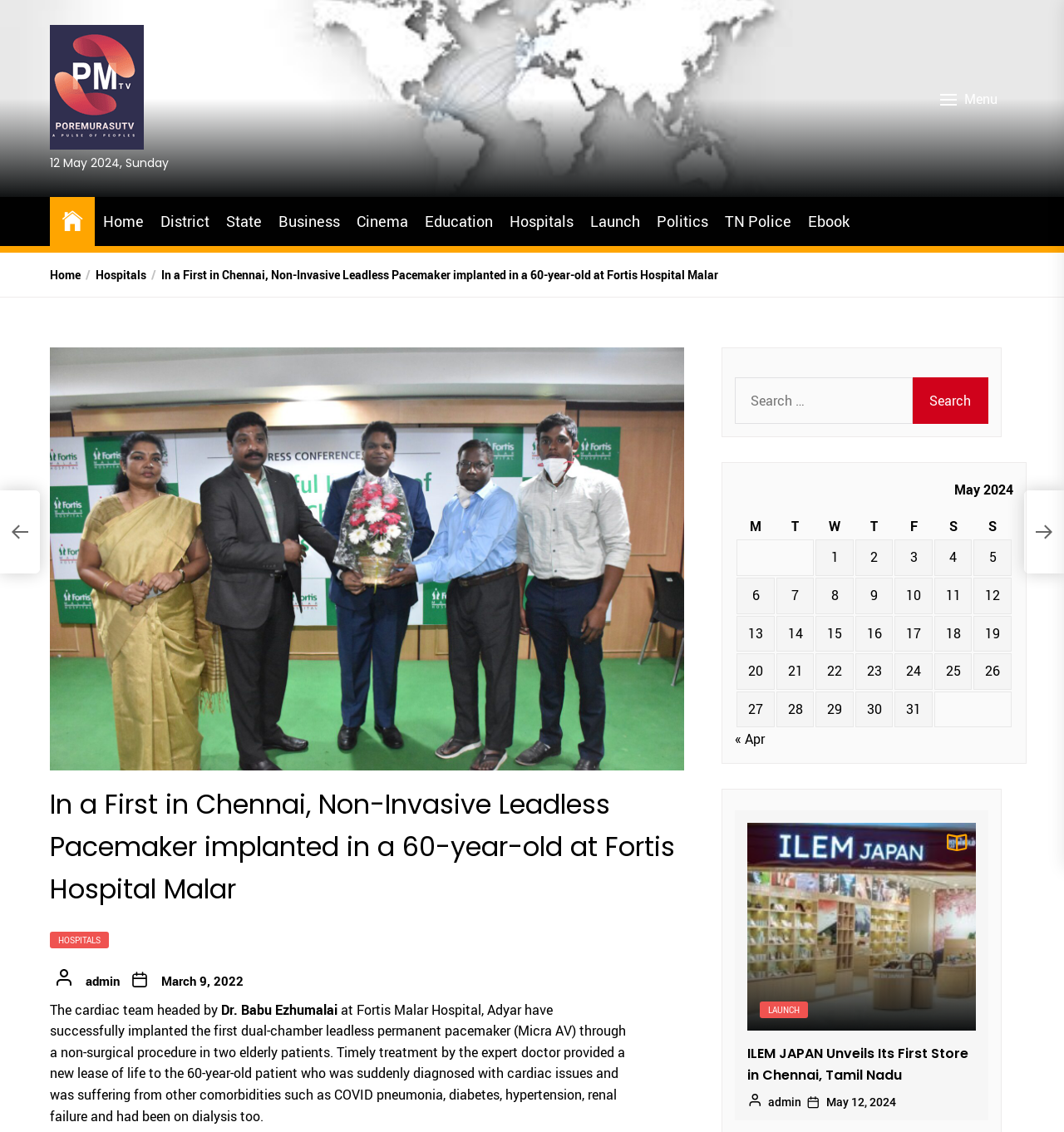Please determine the bounding box coordinates for the UI element described as: "TN Police".

[0.681, 0.185, 0.744, 0.206]